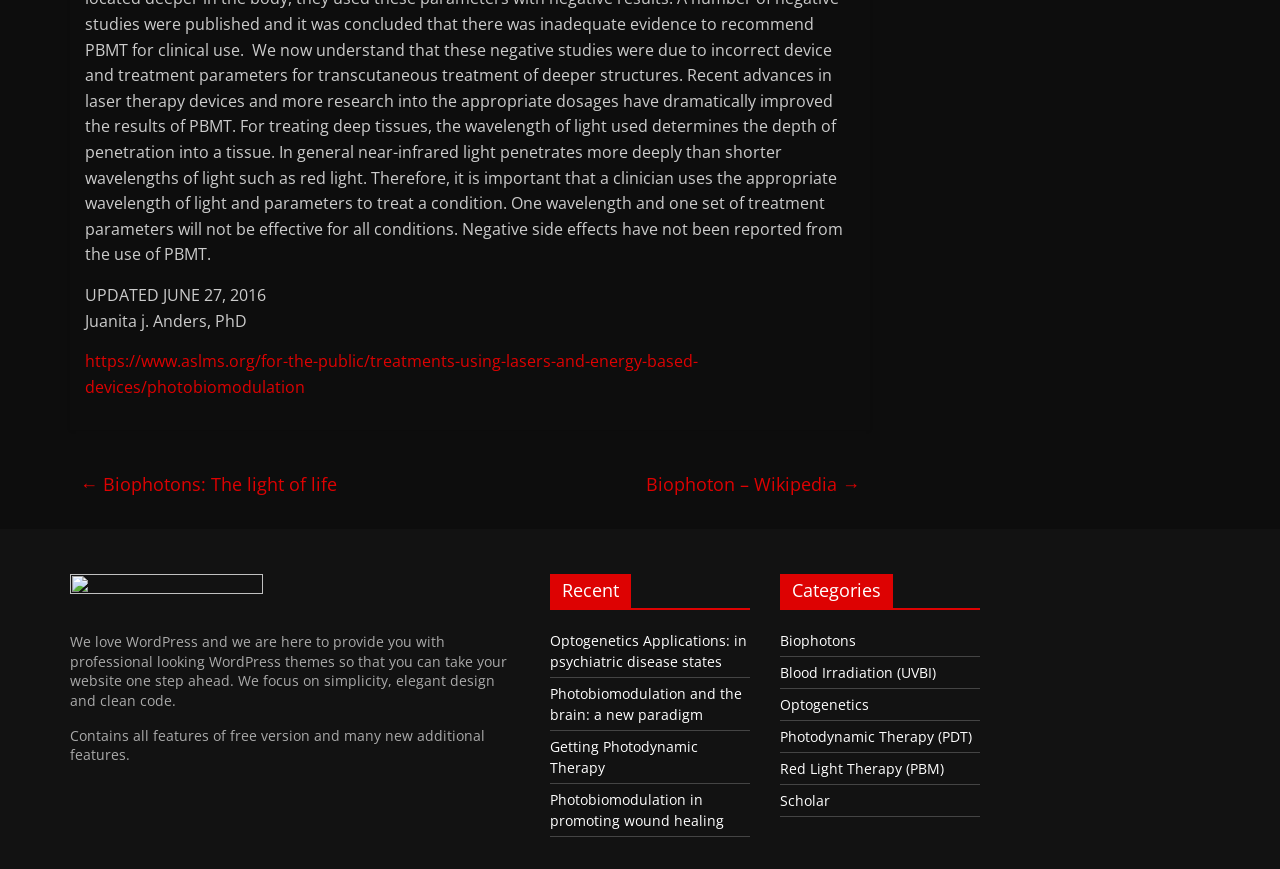Please identify the bounding box coordinates of the area I need to click to accomplish the following instruction: "Go to the Festival page".

None